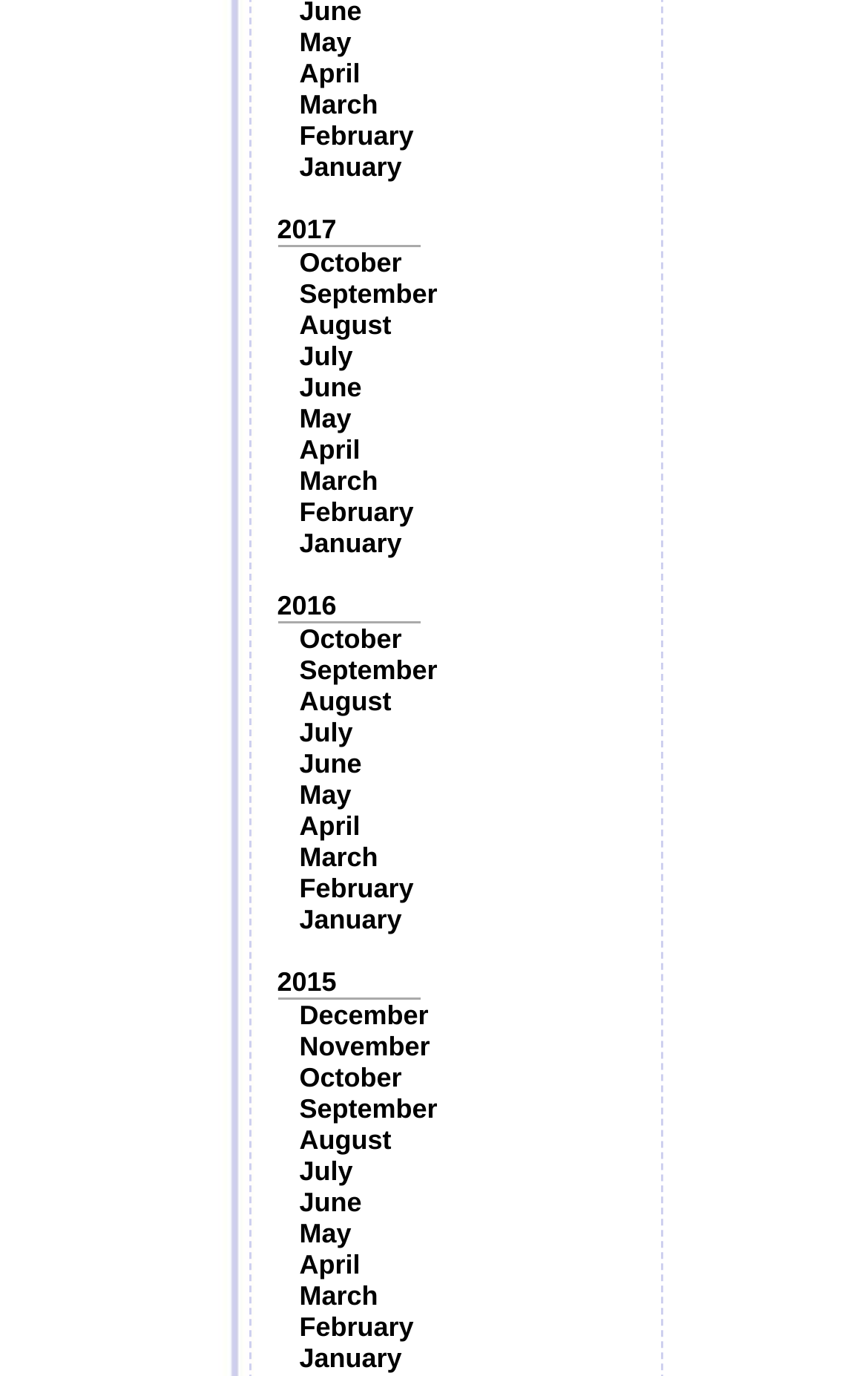Please find the bounding box for the UI element described by: "March".

[0.345, 0.065, 0.435, 0.087]